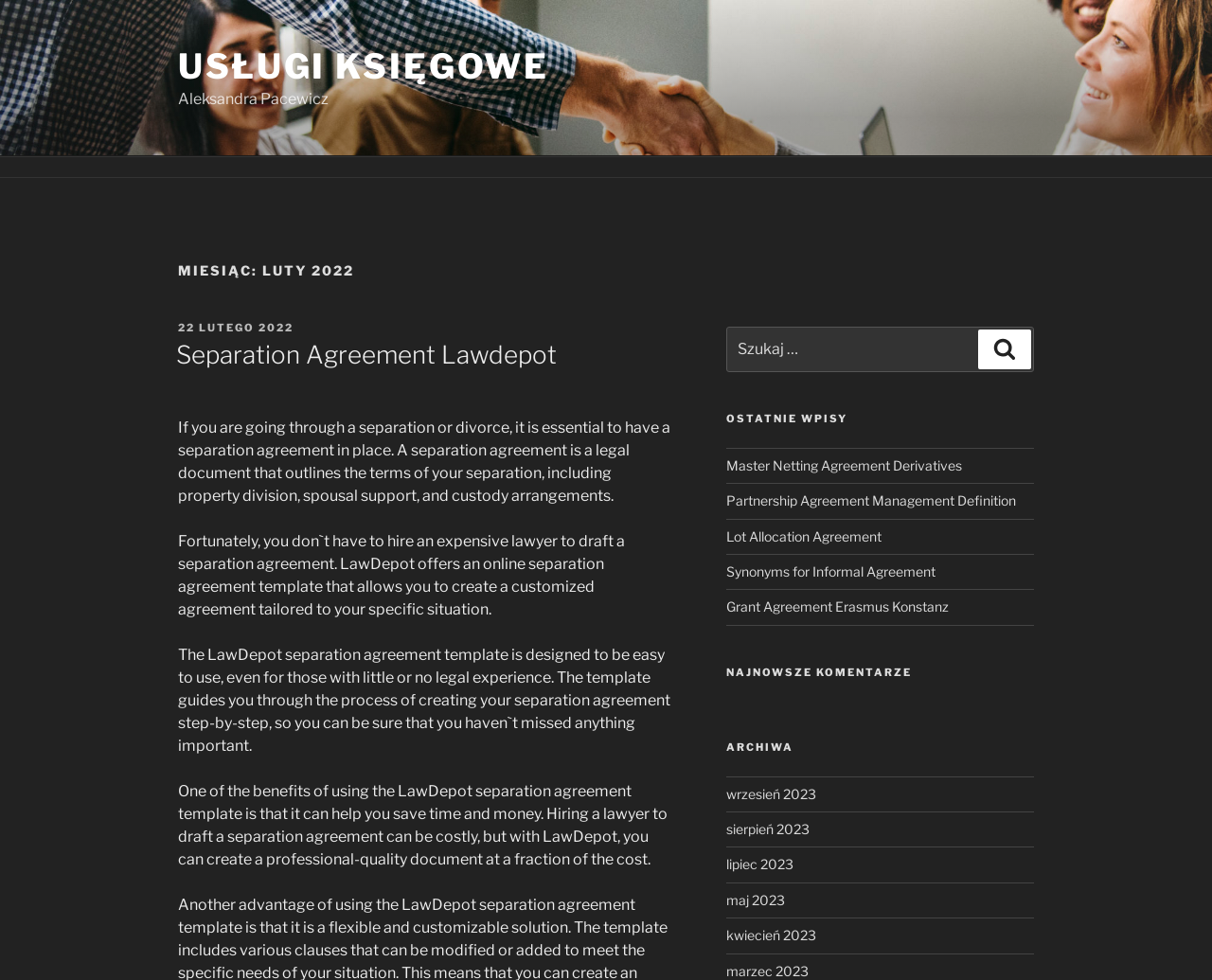Identify and provide the bounding box coordinates of the UI element described: "Grant Agreement Erasmus Konstanz". The coordinates should be formatted as [left, top, right, bottom], with each number being a float between 0 and 1.

[0.599, 0.611, 0.782, 0.627]